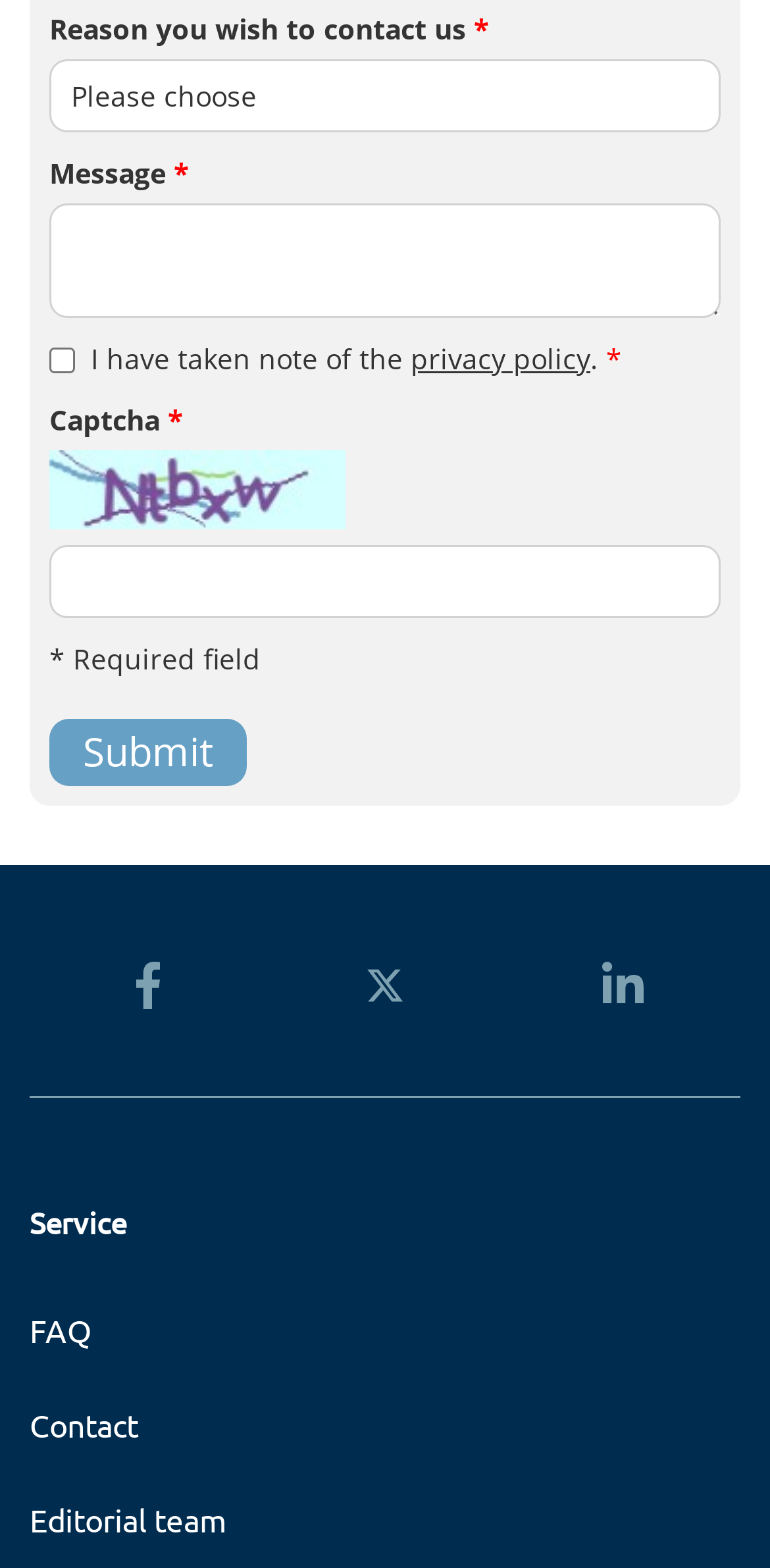How many links are present in the footer?
Please provide a comprehensive answer based on the contents of the image.

The webpage has a footer section with links to 'FAQ', 'Contact', 'Editorial team', and 'Service'. These links likely provide additional information or resources related to the website.